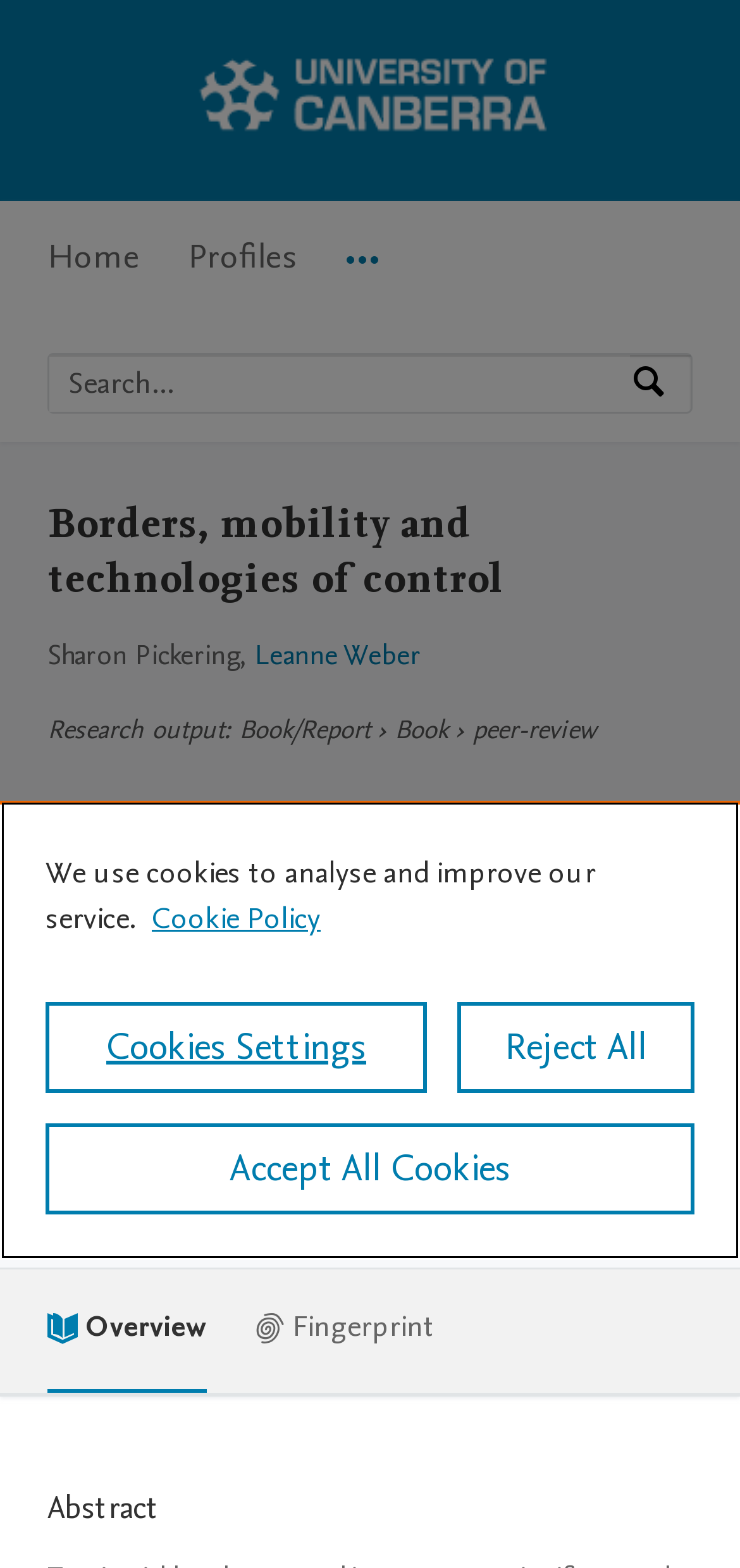Please determine the bounding box coordinates of the element's region to click for the following instruction: "View research output".

[0.064, 0.453, 0.303, 0.476]